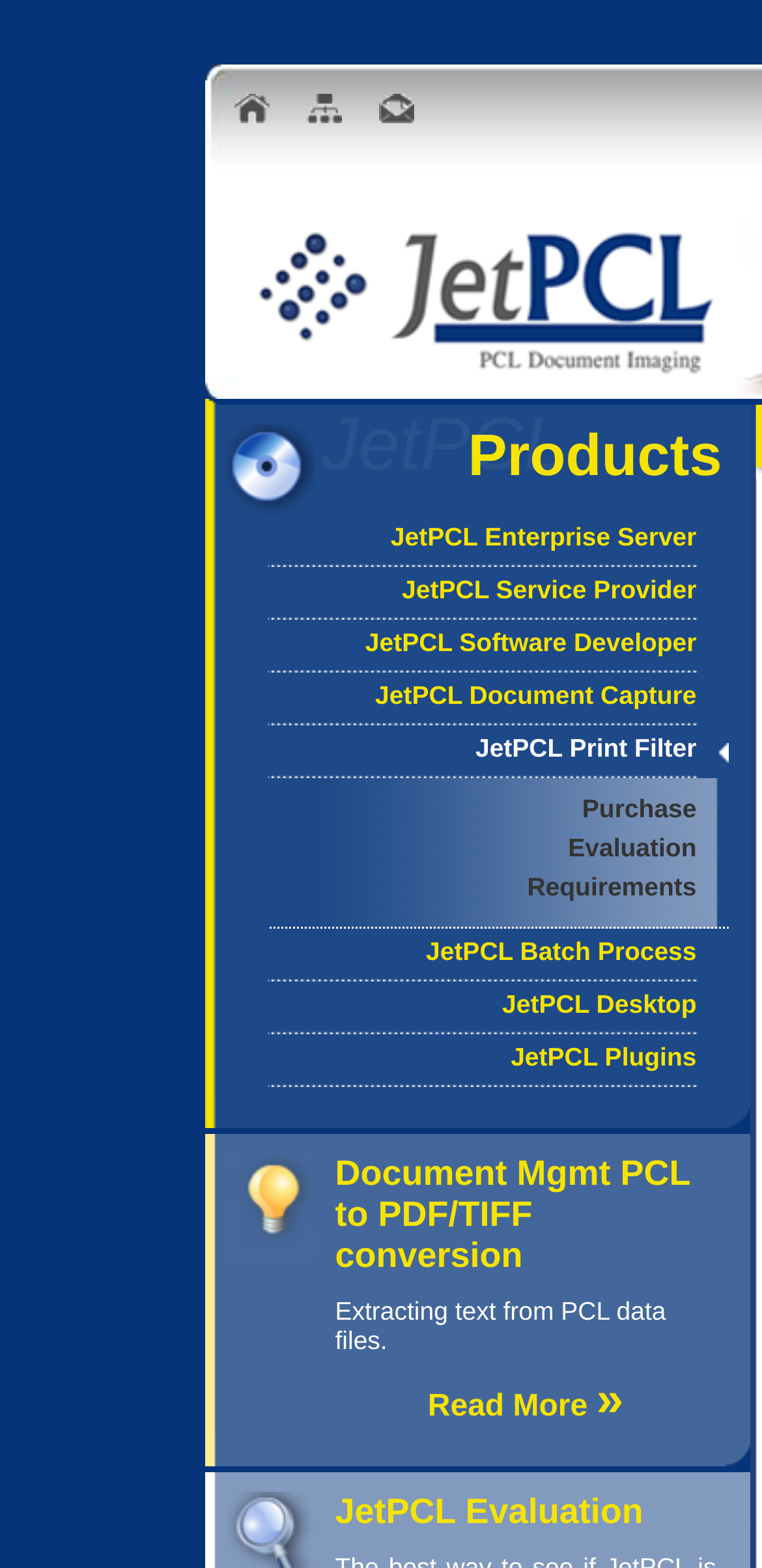Please identify the coordinates of the bounding box for the clickable region that will accomplish this instruction: "Go to JetPCL Home".

[0.306, 0.064, 0.394, 0.082]